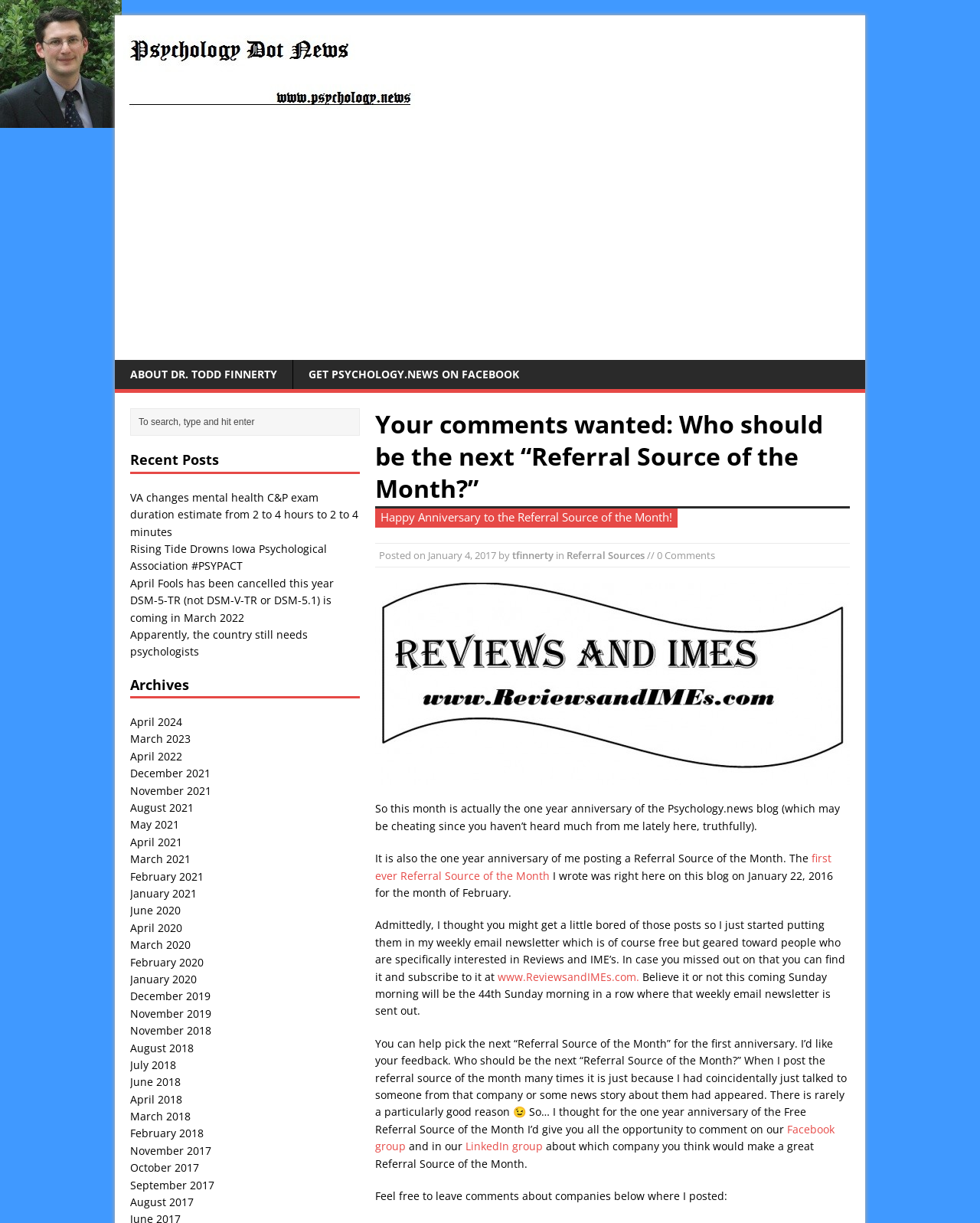Extract the bounding box coordinates of the UI element described: "Get Psychology.news on Facebook". Provide the coordinates in the format [left, top, right, bottom] with values ranging from 0 to 1.

[0.299, 0.294, 0.545, 0.318]